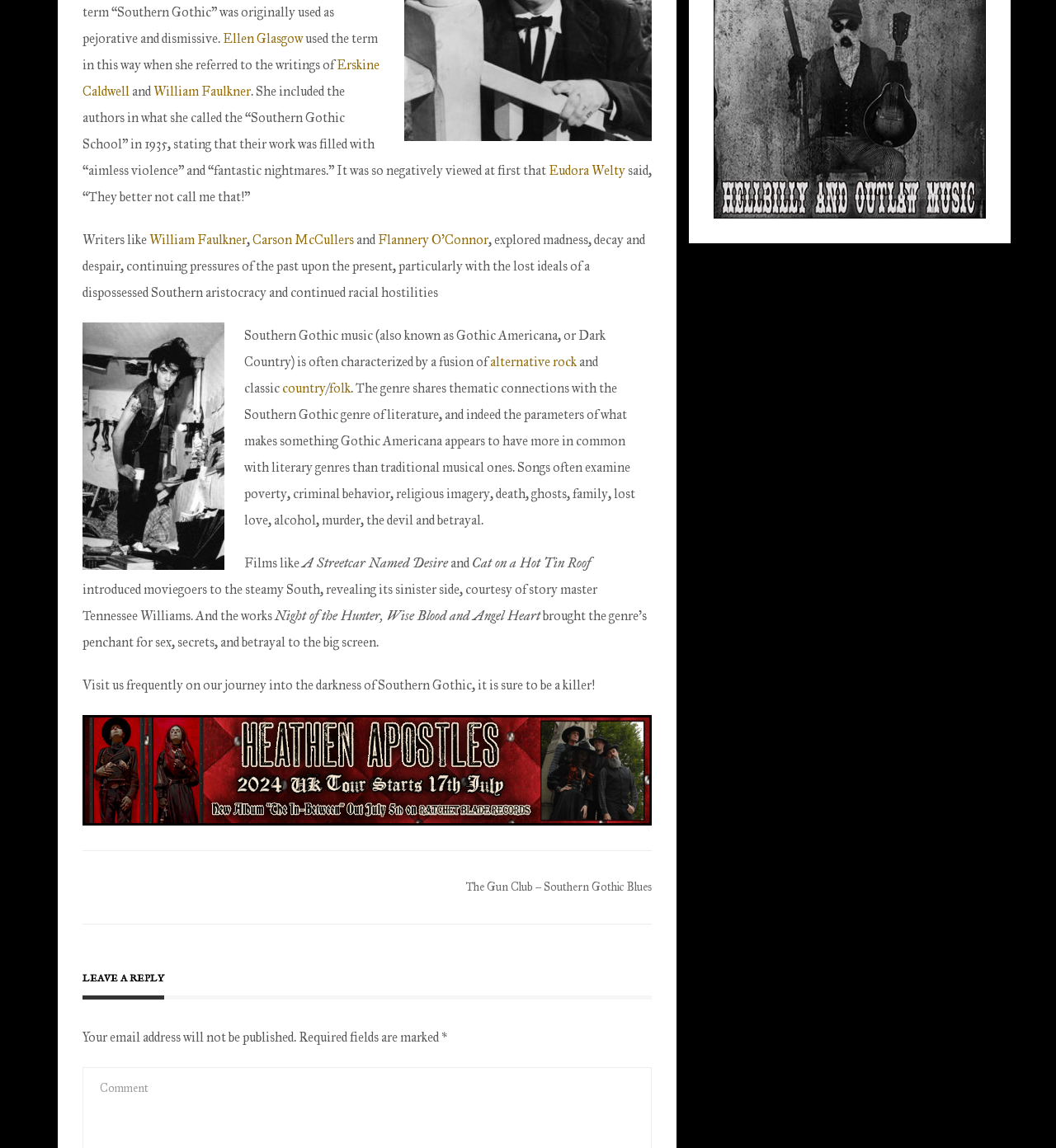Use a single word or phrase to answer the question:
What is the name of the film mentioned alongside 'A Streetcar Named Desire'?

Cat on a Hot Tin Roof